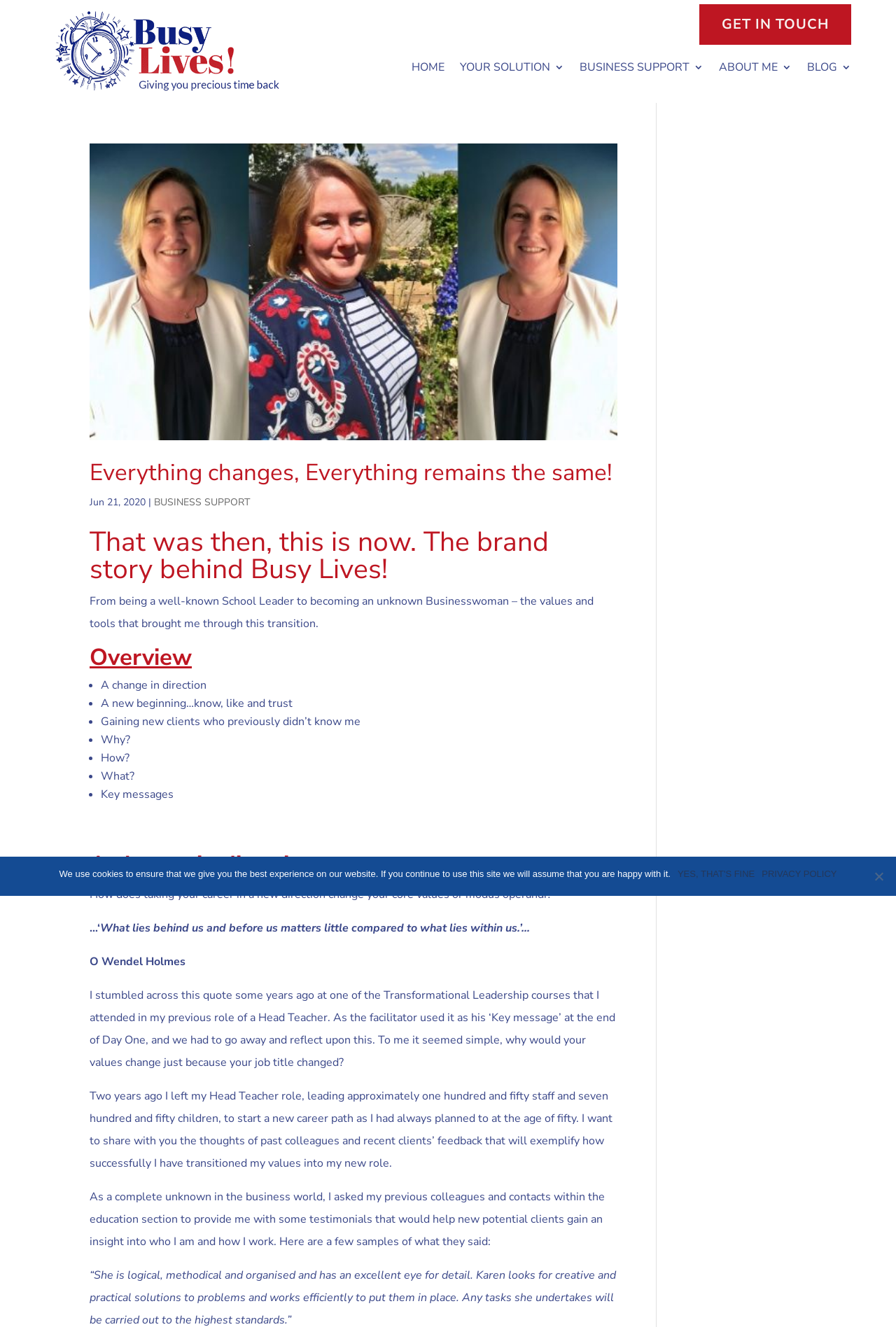Create a detailed narrative of the webpage’s visual and textual elements.

The webpage is about the brand story of BusyLives Nottingham. At the top, there is a small image and a "GET IN TOUCH" link on the right side. Below this, there is a navigation menu with links to "HOME", "YOUR SOLUTION 3", "BUSINESS SUPPORT 3", "ABOUT ME 3", and "BLOG 3".

The main content of the page is divided into sections, each with a heading. The first section has a heading "Everything changes, Everything remains the same!" and contains an image, a link to the same title, and a date "Jun 21, 2020". Below this, there is a link to "BUSINESS SUPPORT".

The next section has a heading "That was then, this is now. The brand story behind Busy Lives!" and contains a paragraph of text describing the transition from being a school leader to becoming a businesswoman. Below this, there is a section with a heading "Overview" and a list of bullet points describing the changes and new beginnings.

The following sections have headings "A change in direction" and contain paragraphs of text discussing the changes in career direction and how it affects core values. There are also quotes and testimonials from colleagues and clients.

At the bottom of the page, there is a "Cookie Notice" dialog with a message about using cookies and options to accept or read the privacy policy.

Overall, the webpage is a personal and reflective blog post about the author's career transition and the values that remain important throughout the changes.